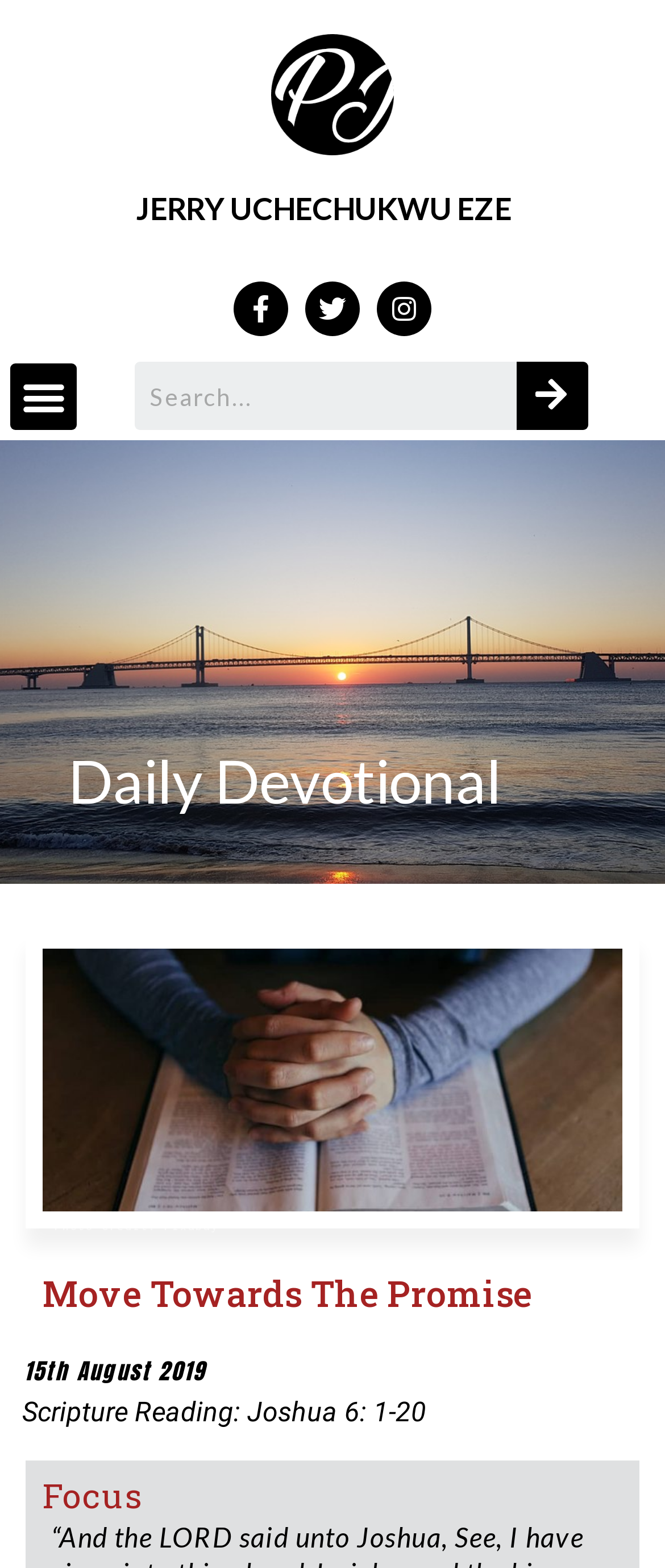Describe all the key features and sections of the webpage thoroughly.

The webpage is titled "Move Towards The Promise | Jerry Eze" and appears to be a daily devotional page. At the top, there is a navigation section with links to Facebook, Twitter, and Instagram, as well as a menu toggle button and a search bar. The search bar has a search box and a search button.

Below the navigation section, there is a large heading that reads "Daily Devotional". To the right of this heading, there is an image that takes up most of the width of the page. The image is credited to Pixabay, and the credit is provided in a smaller heading below the image.

The main content of the page is divided into sections, each with its own heading. The first section is titled "Move Towards The Promise", and the second section is titled "15th August 2019". Below these sections, there is a scripture reading section titled "Scripture Reading: Joshua 6: 1-20". Finally, there is a section titled "Focus", which appears to be the main devotional content.

There are several links on the page, including the title link at the top, the social media links, and a link to the photo credit. The overall layout is organized, with clear headings and concise text.